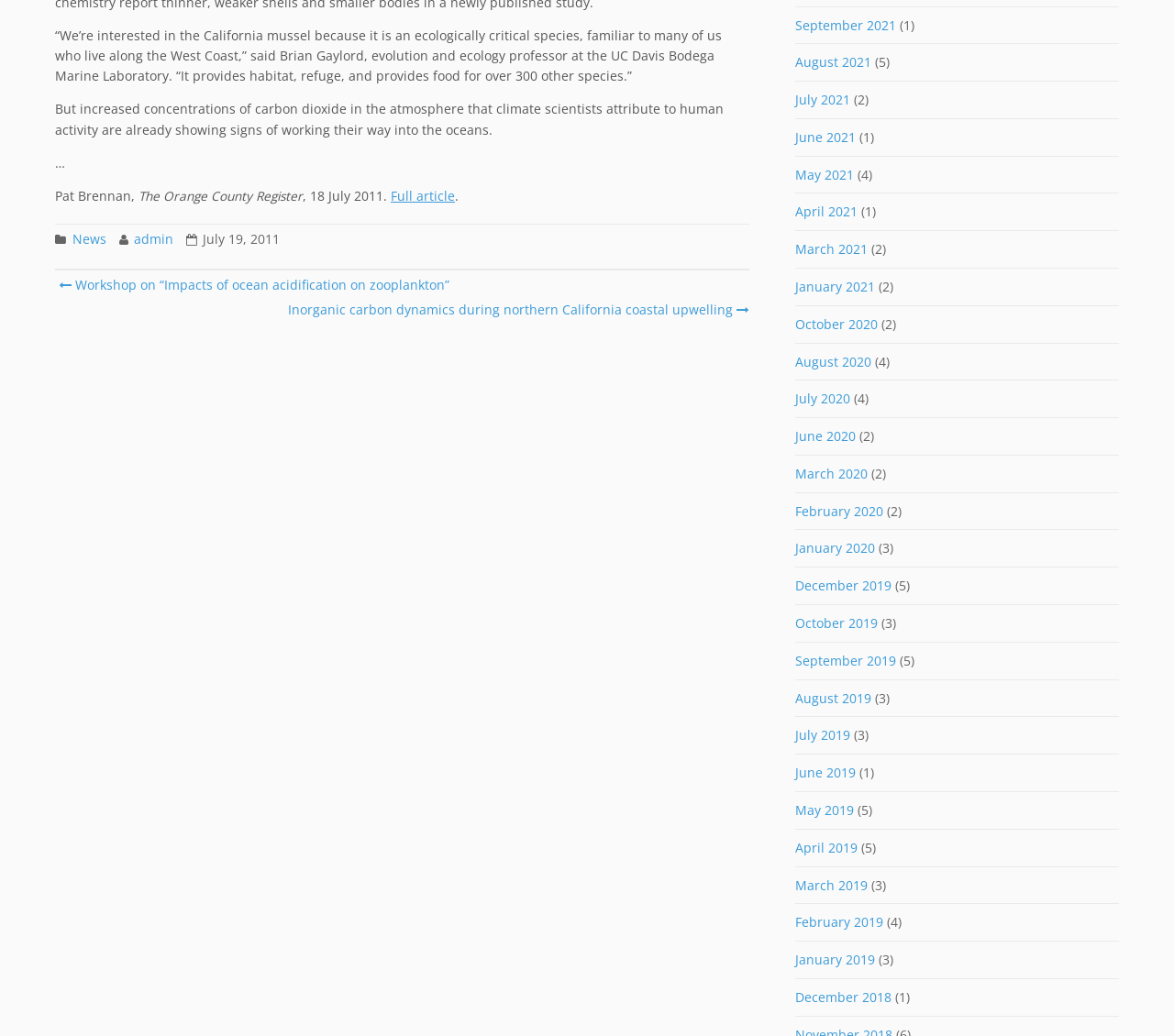Who is the evolution and ecology professor? Refer to the image and provide a one-word or short phrase answer.

Brian Gaylord